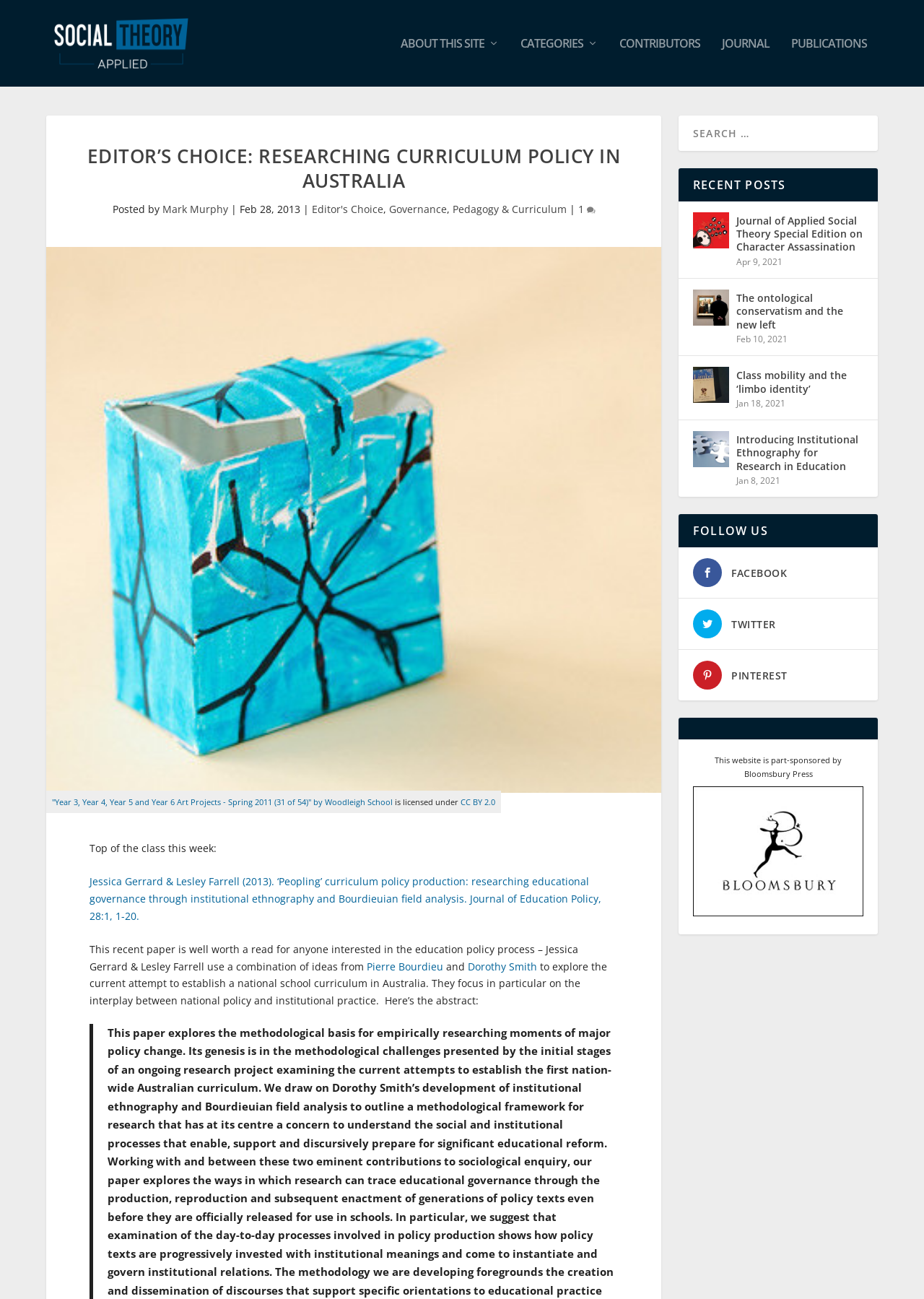Please examine the image and answer the question with a detailed explanation:
What is the name of the website?

The name of the website can be found at the top of the webpage, where it says 'Editor’s Choice: Researching Curriculum Policy in Australia | Social Theory Applied'. The second part of the title, 'Social Theory Applied', is also a link.